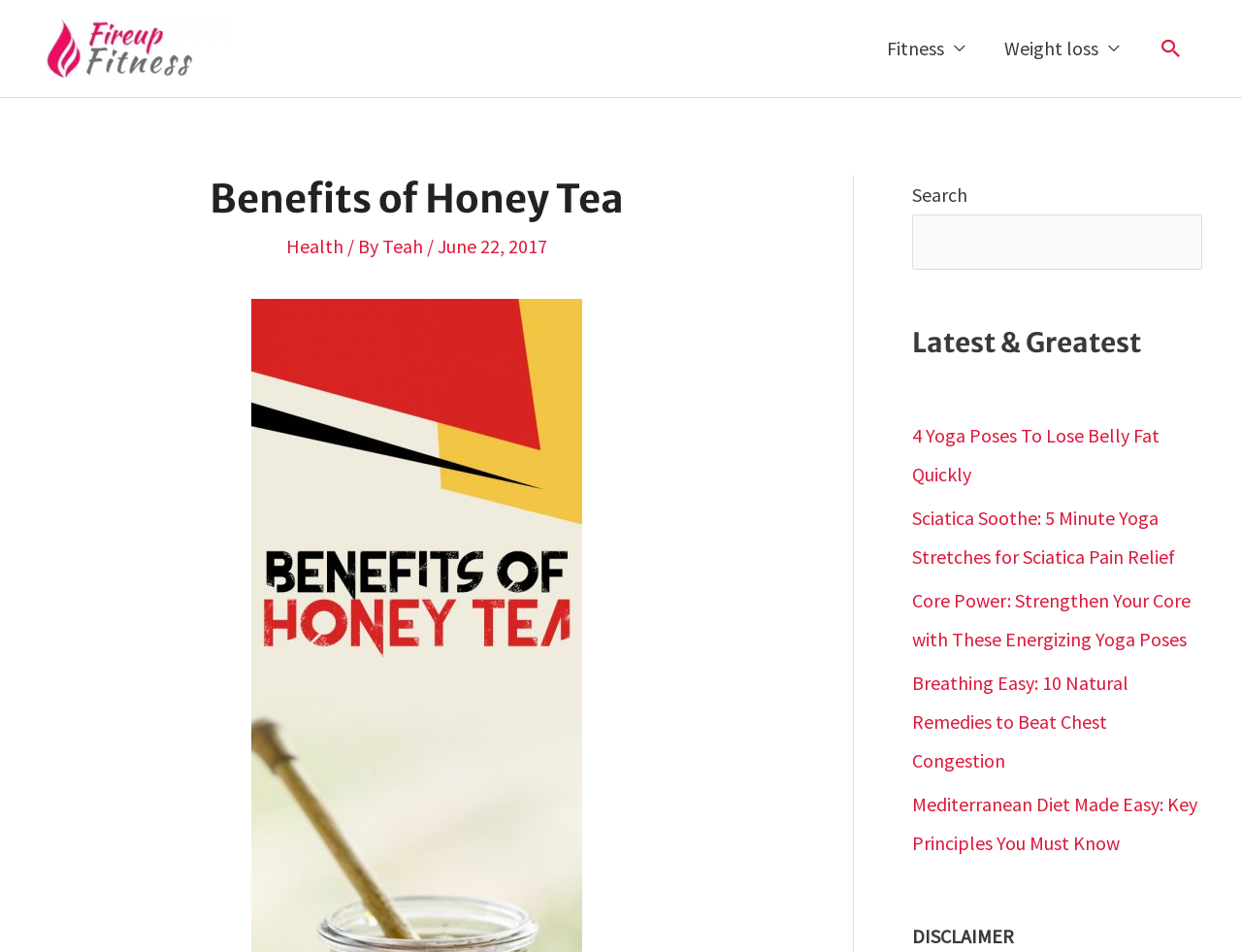How many yoga poses are mentioned in the article '4 Yoga Poses To Lose Belly Fat Quickly'?
Answer the question with a single word or phrase by looking at the picture.

4